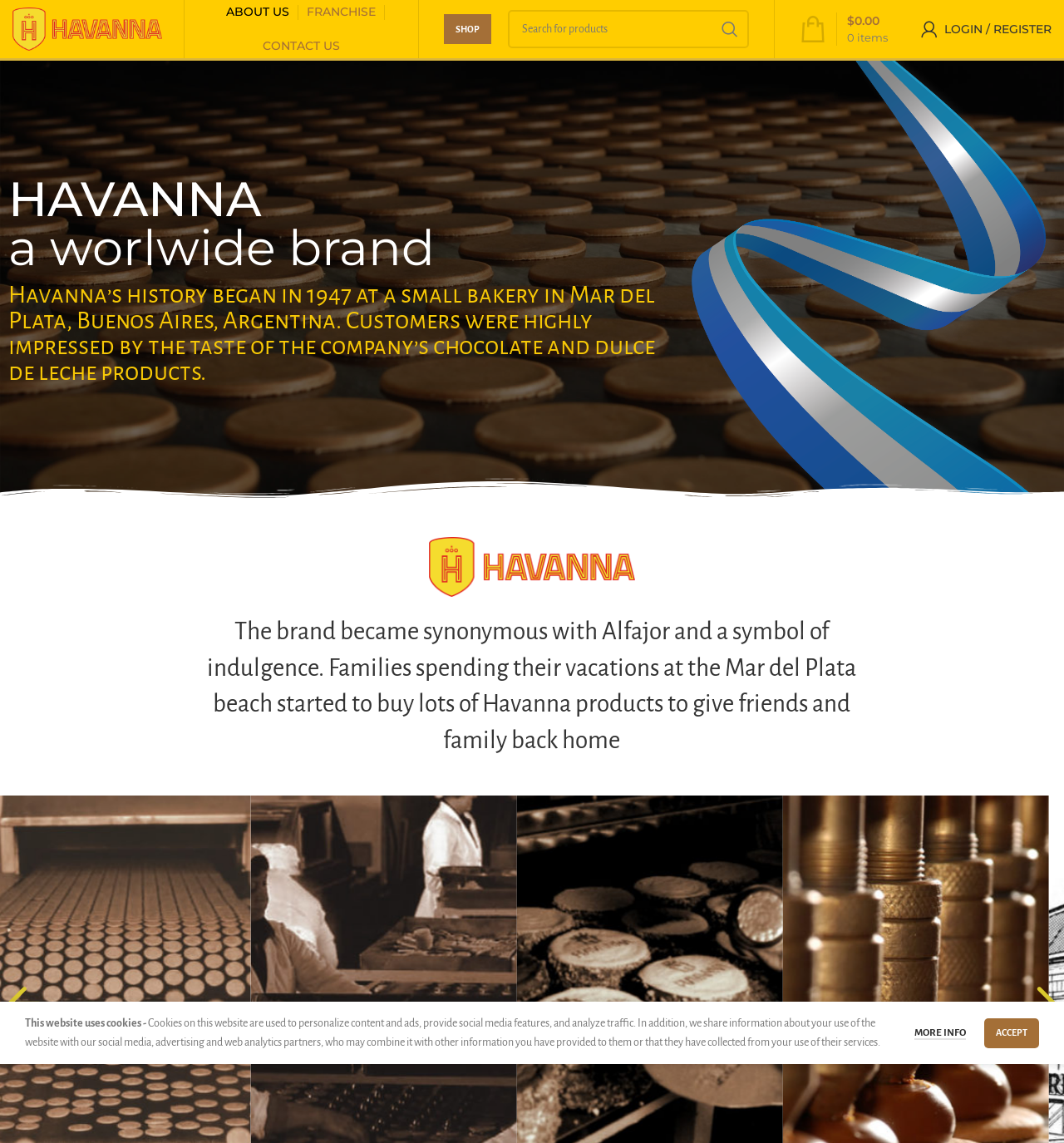Can you find the bounding box coordinates for the element that needs to be clicked to execute this instruction: "Click on the Havanna USA - Alfajores logo"? The coordinates should be given as four float numbers between 0 and 1, i.e., [left, top, right, bottom].

[0.012, 0.003, 0.152, 0.048]